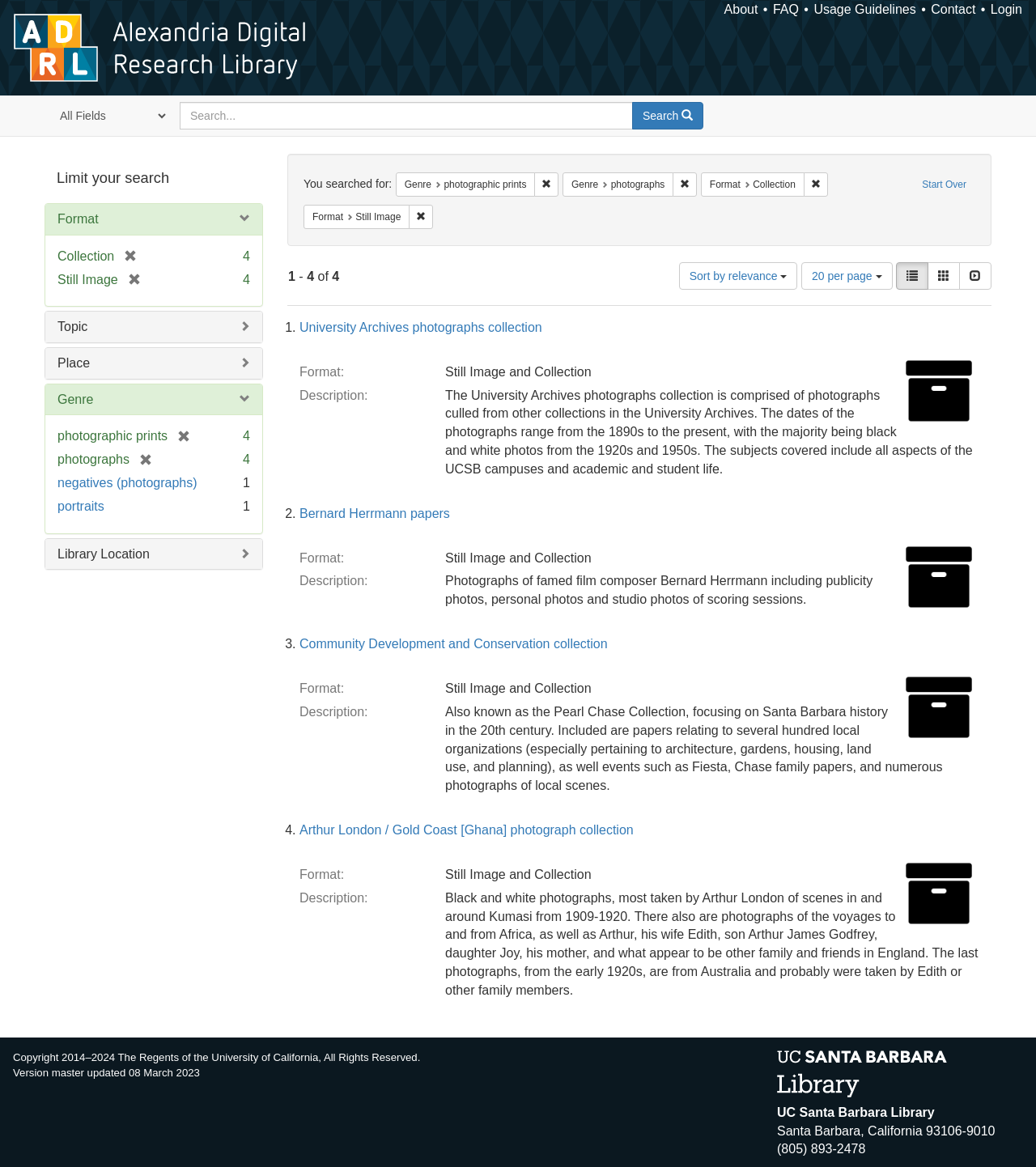What is the headline of the webpage?

Alexandria Digital Research Library